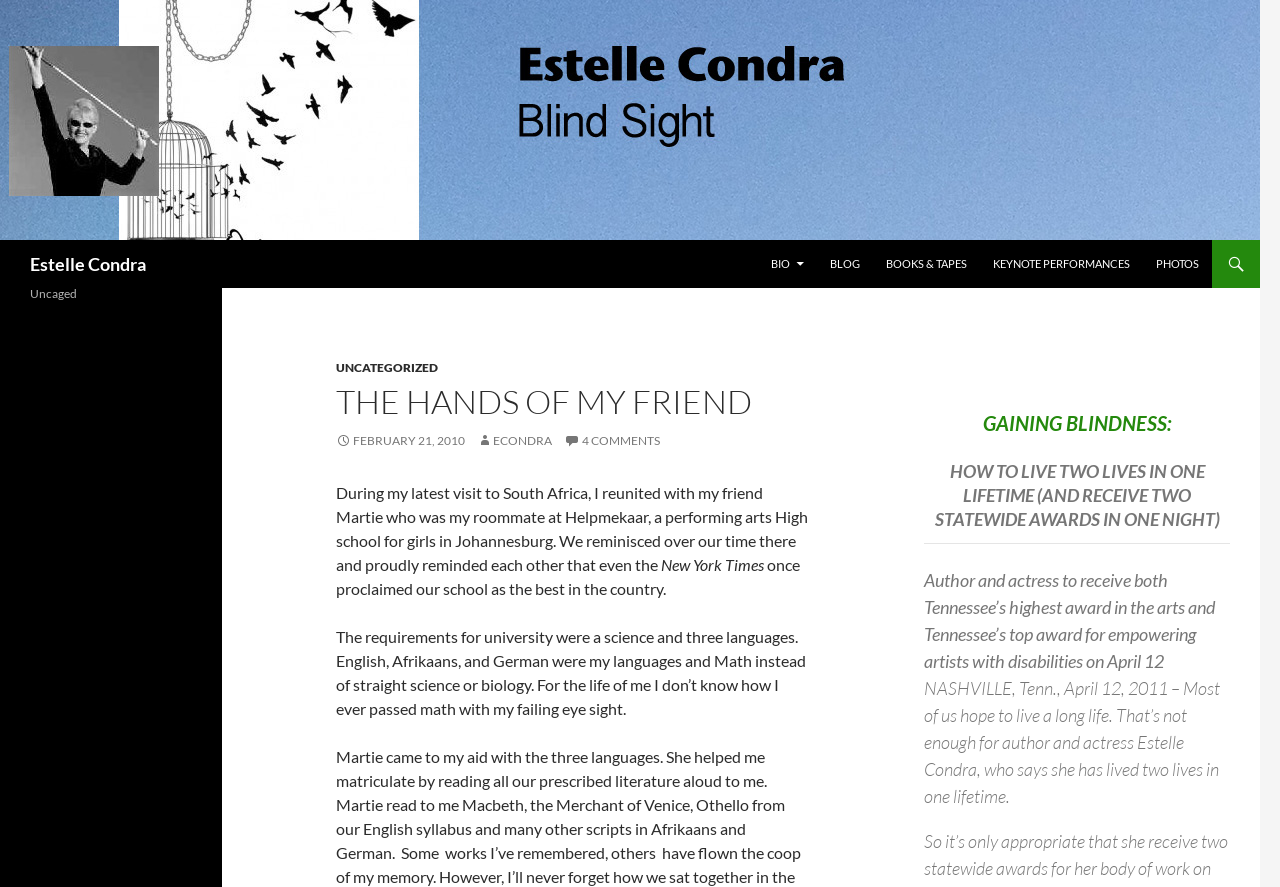What is the topic of the blog post?
Refer to the image and provide a one-word or short phrase answer.

Reuniting with a friend